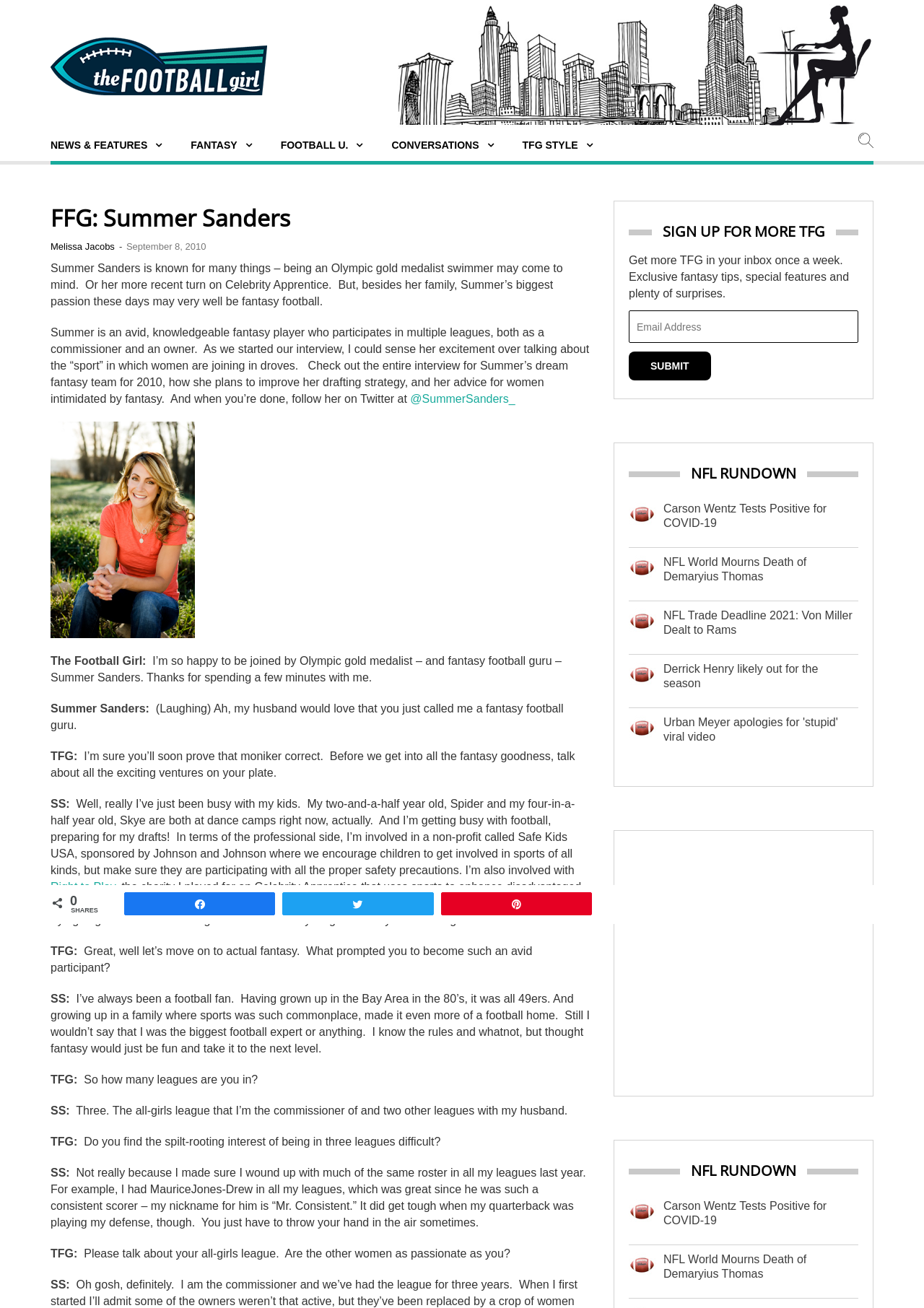Locate the bounding box coordinates of the UI element described by: "Right to Play". Provide the coordinates as four float numbers between 0 and 1, formatted as [left, top, right, bottom].

[0.055, 0.673, 0.125, 0.683]